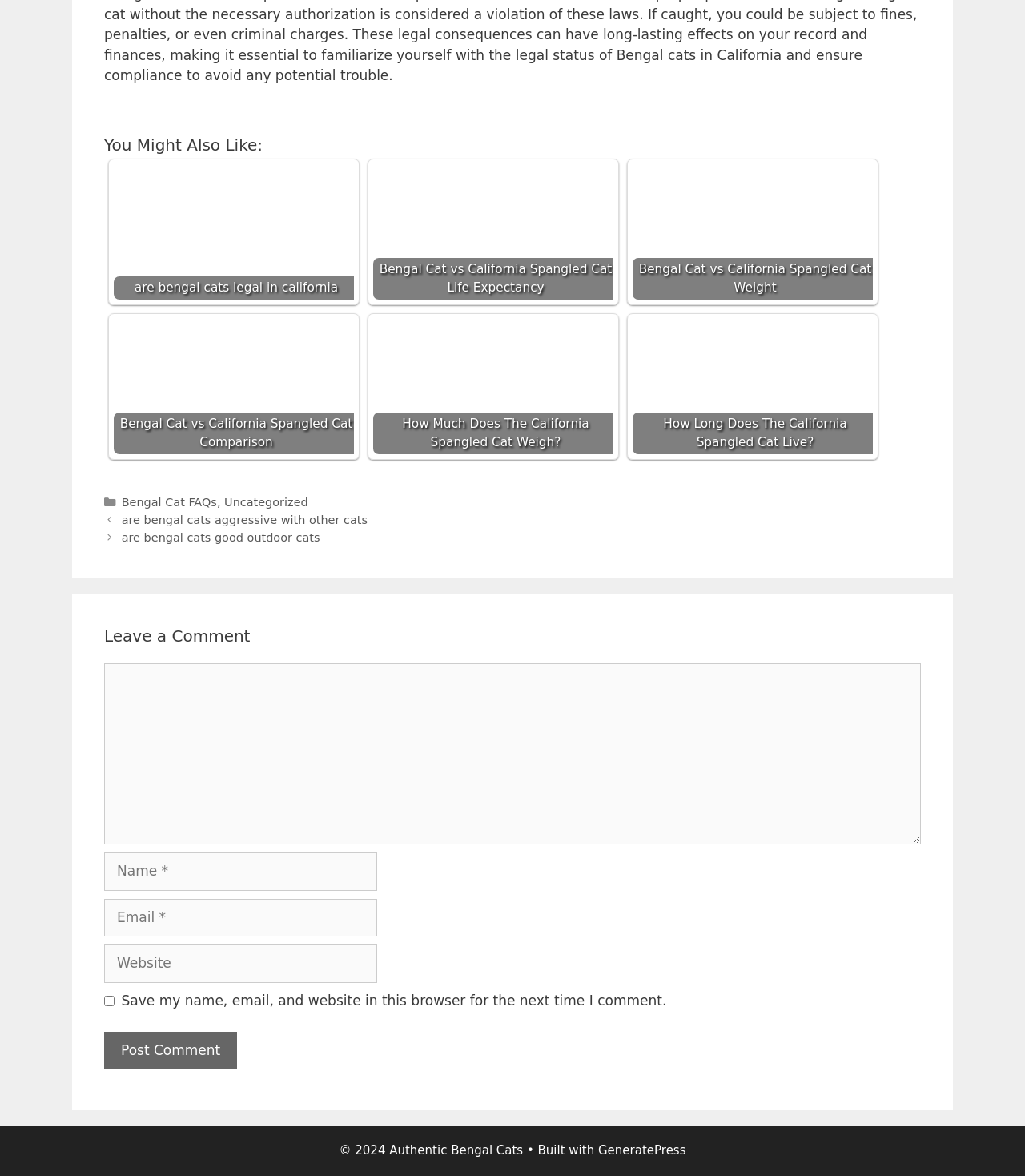What is the theme or category of the website?
Please look at the screenshot and answer using one word or phrase.

Bengal Cats